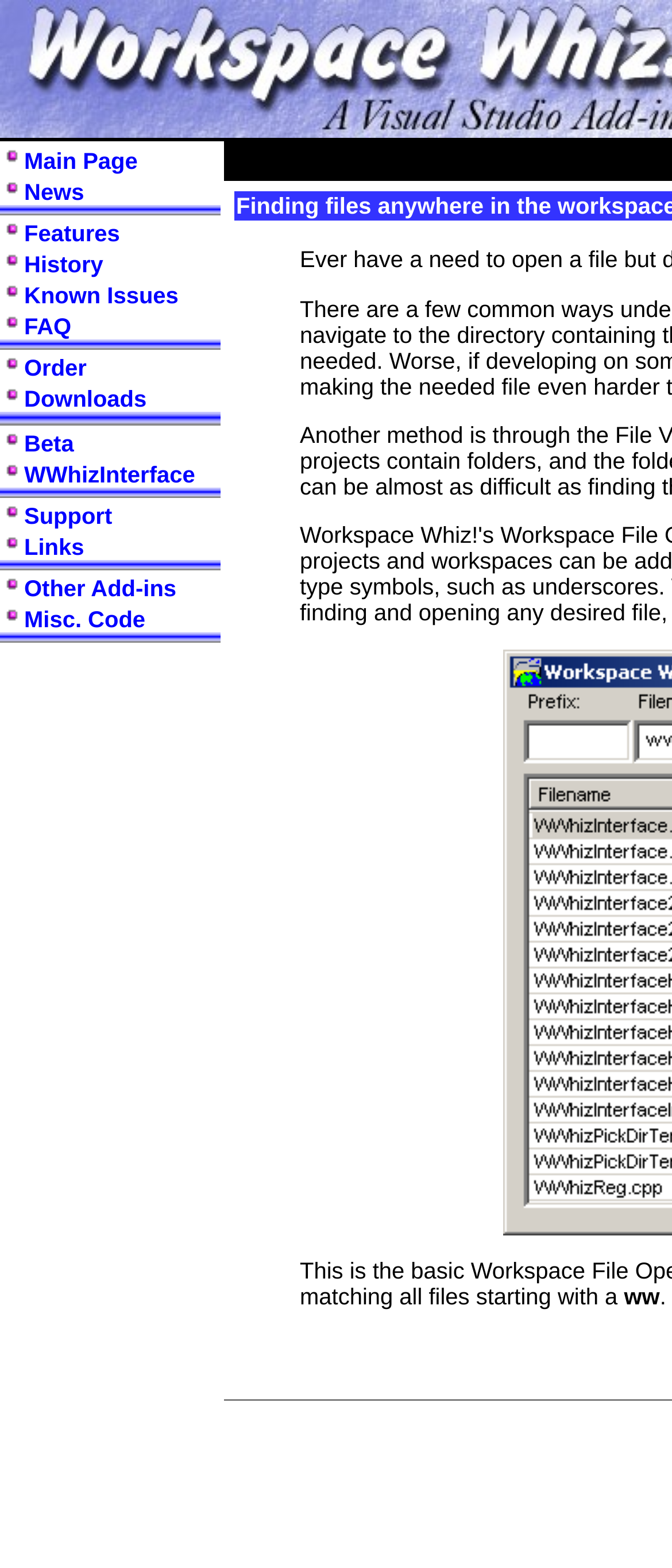Based on the description "FAQ", find the bounding box of the specified UI element.

[0.036, 0.2, 0.106, 0.216]